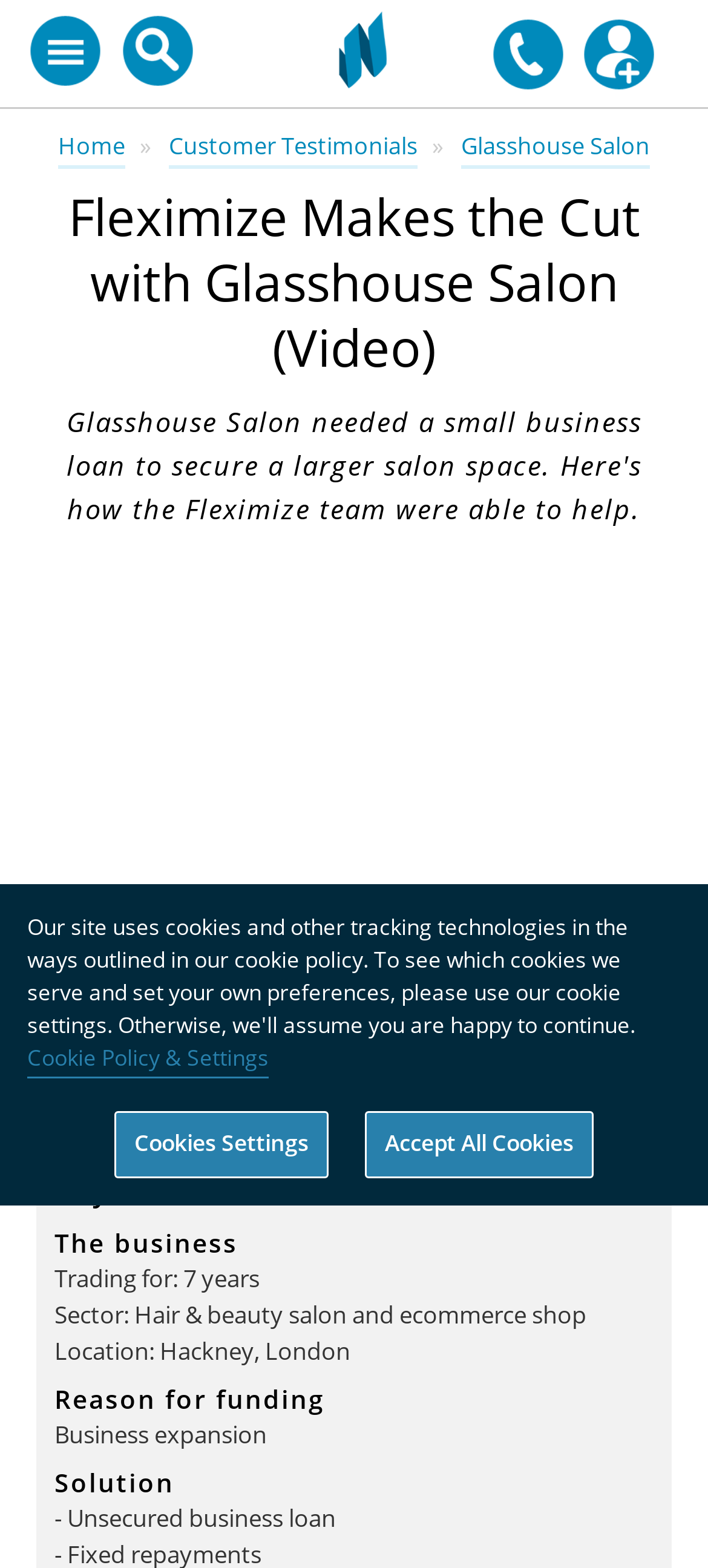Please identify the primary heading on the webpage and return its text.

Fleximize Makes the Cut with Glasshouse Salon (Video)